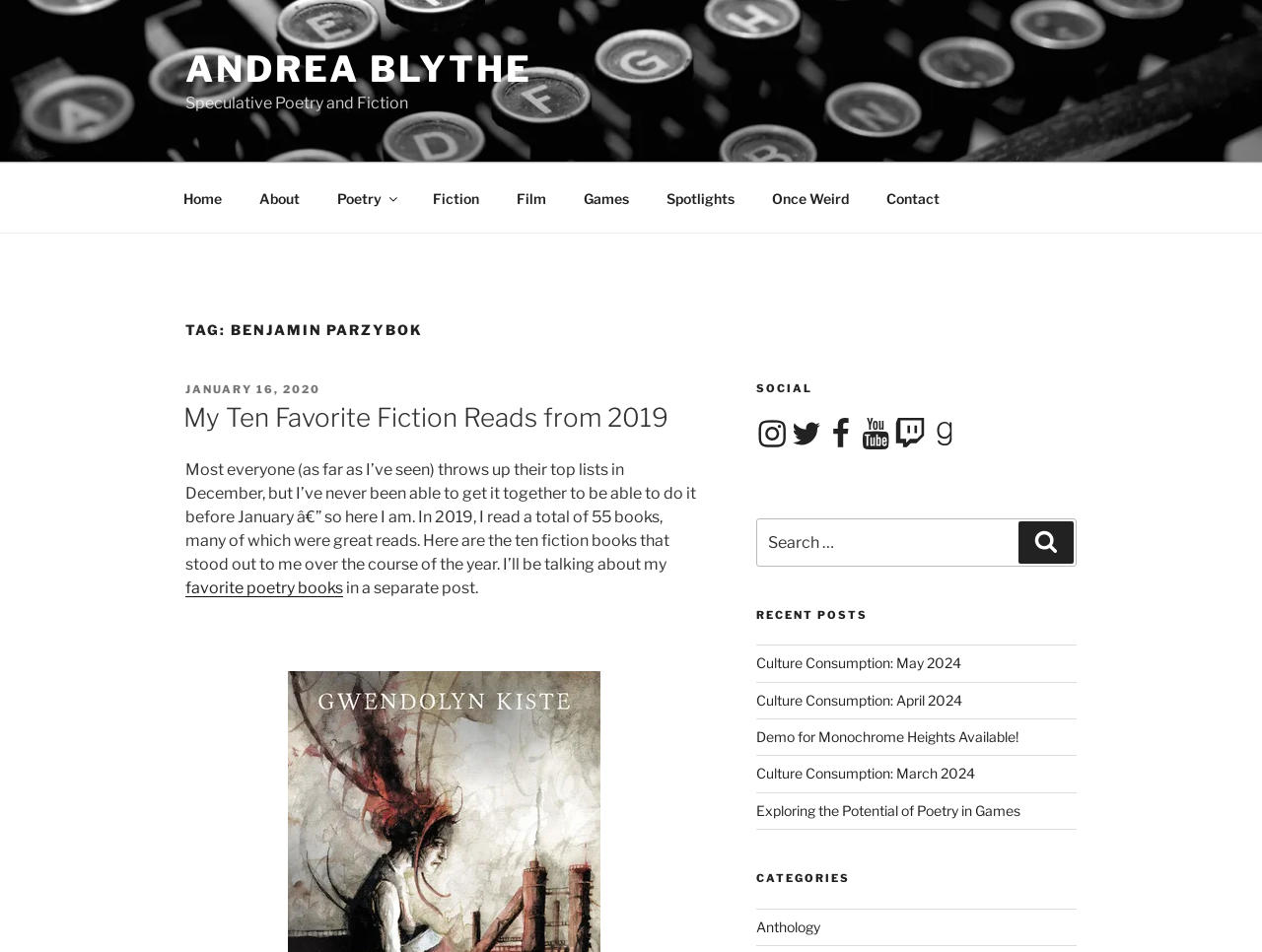Given the webpage screenshot, identify the bounding box of the UI element that matches this description: "Demo for Monochrome Heights Available!".

[0.599, 0.765, 0.807, 0.783]